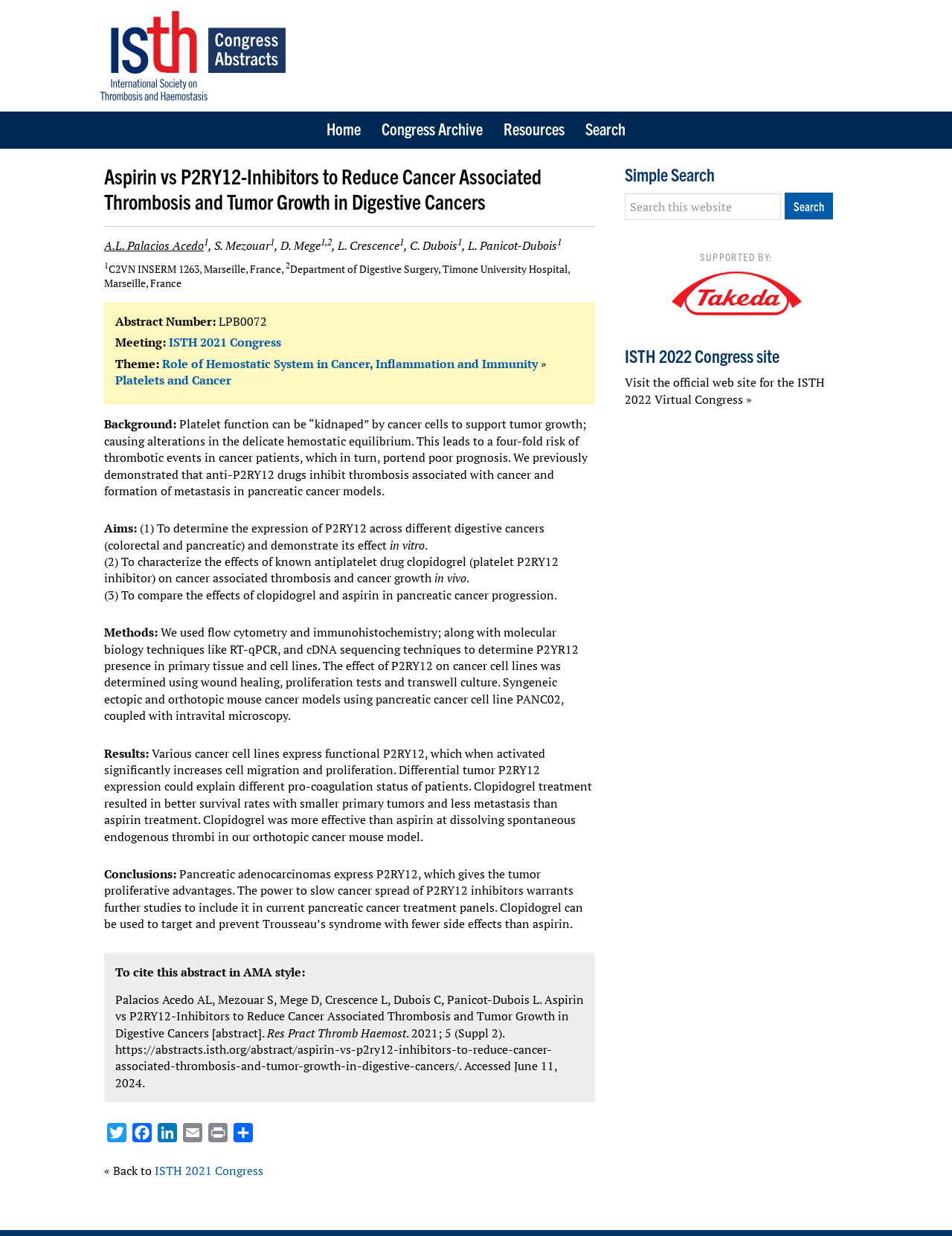Respond to the question below with a single word or phrase:
What is the name of the journal?

Res Pract Thromb Haemost